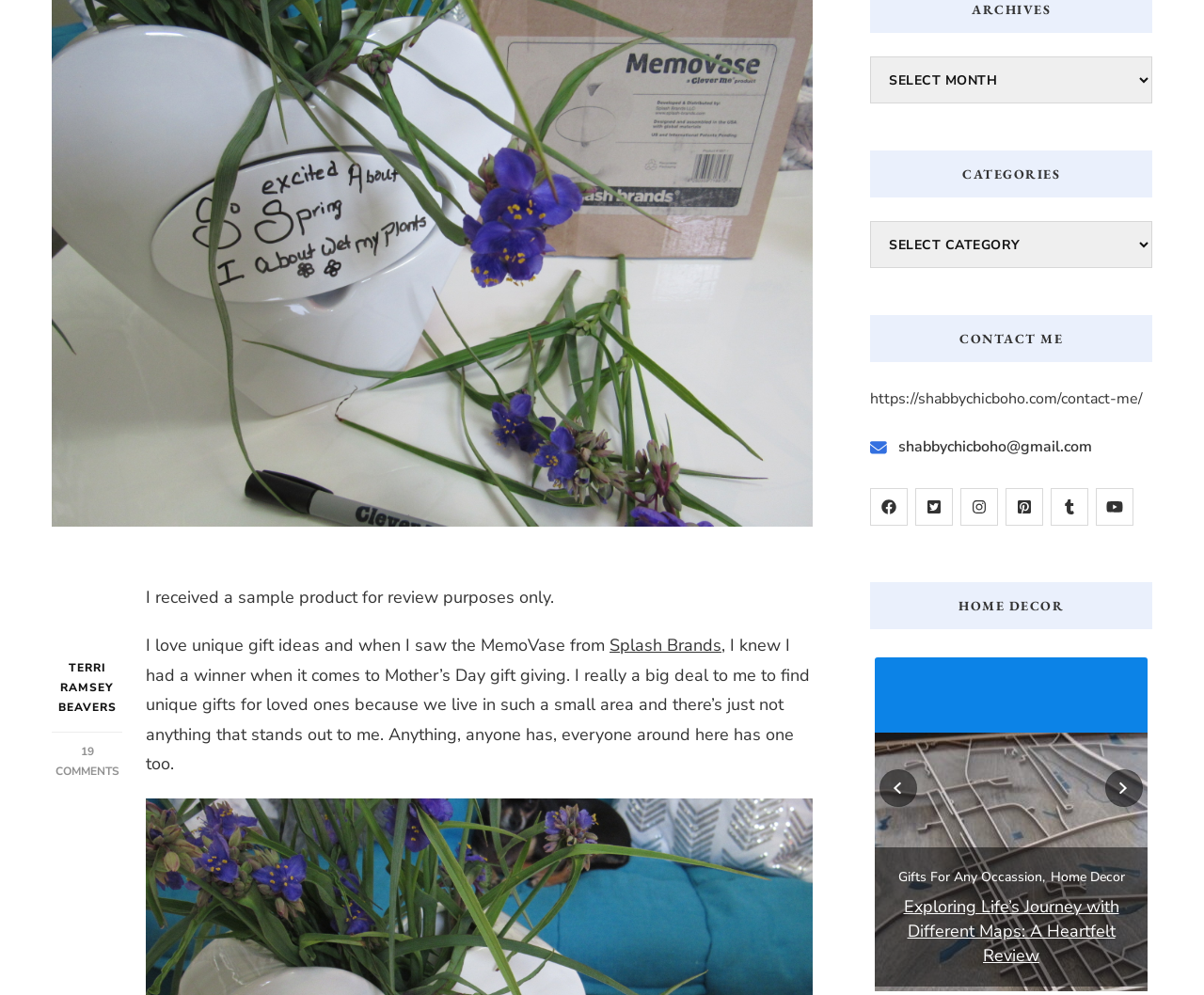Using the description: "Fantasy Garden #7 Puzzle Review", identify the bounding box of the corresponding UI element in the screenshot.

[0.534, 0.287, 0.69, 0.359]